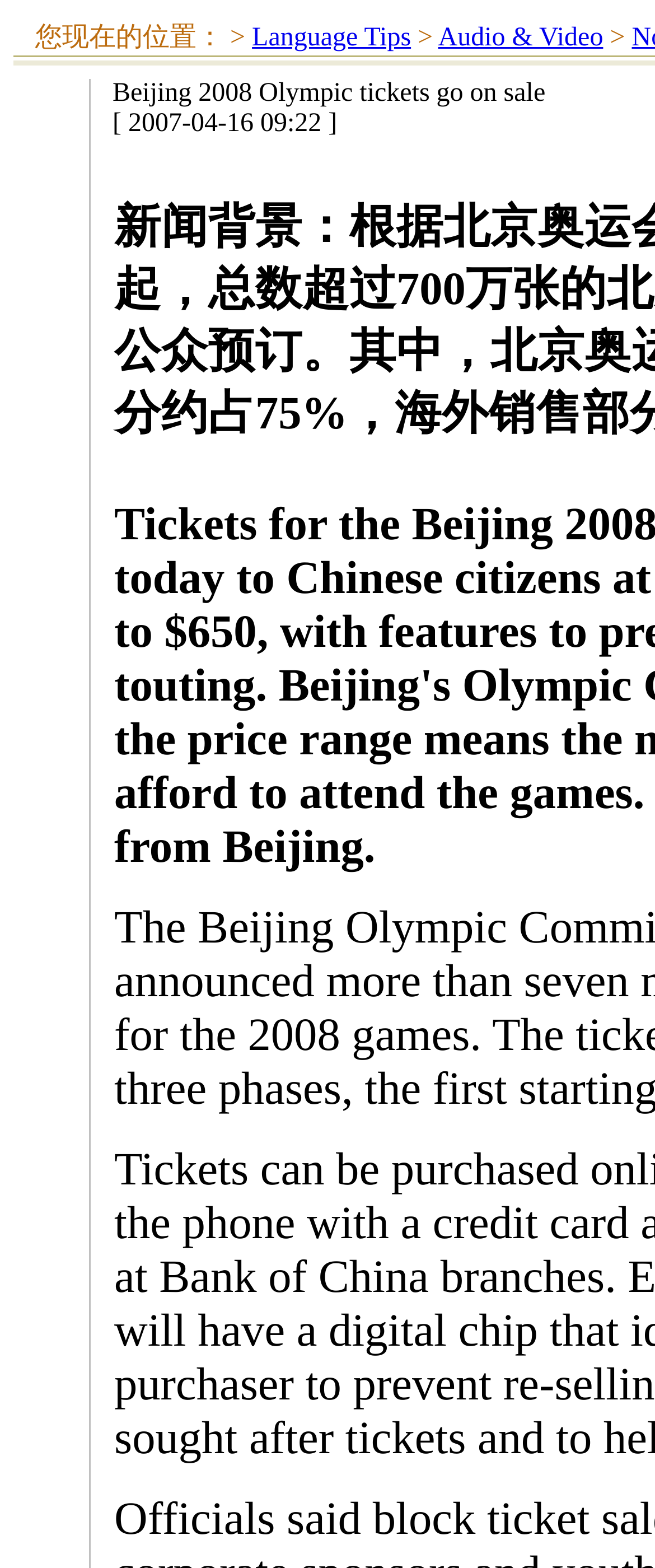Given the webpage screenshot and the description, determine the bounding box coordinates (top-left x, top-left y, bottom-right x, bottom-right y) that define the location of the UI element matching this description: Reviews

None